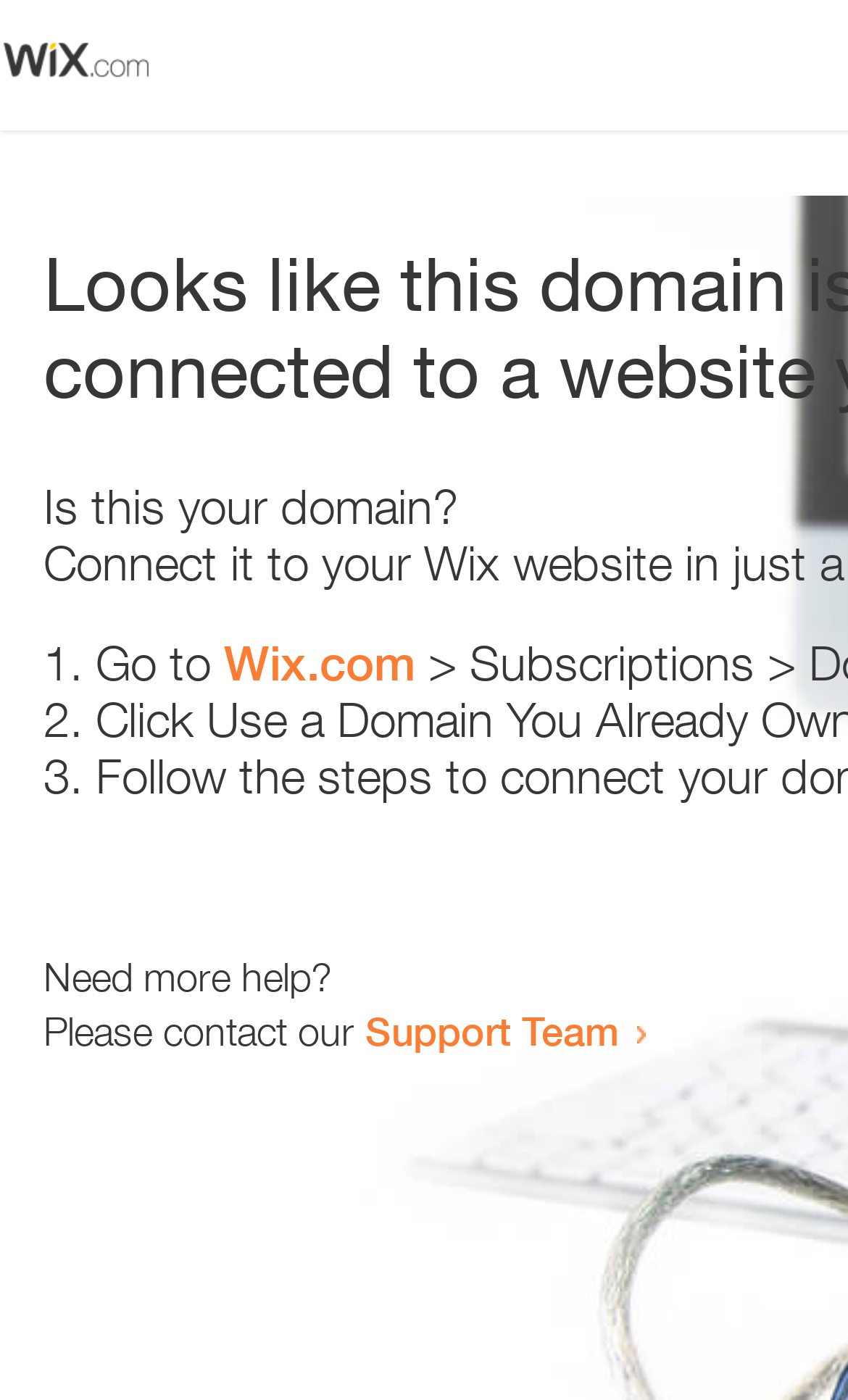Generate a detailed explanation of the webpage's features and information.

The webpage appears to be an error page, with a small image at the top left corner. Below the image, there is a heading that reads "Is this your domain?" centered on the page. 

Underneath the heading, there is a numbered list with three items. The first item starts with "1." and is followed by the text "Go to" and a link to "Wix.com". The second item starts with "2." and the third item starts with "3.", but their contents are not specified. 

At the bottom of the page, there is a section that provides additional help options. It starts with the text "Need more help?" and is followed by a sentence that reads "Please contact our". This sentence is completed with a link to the "Support Team".